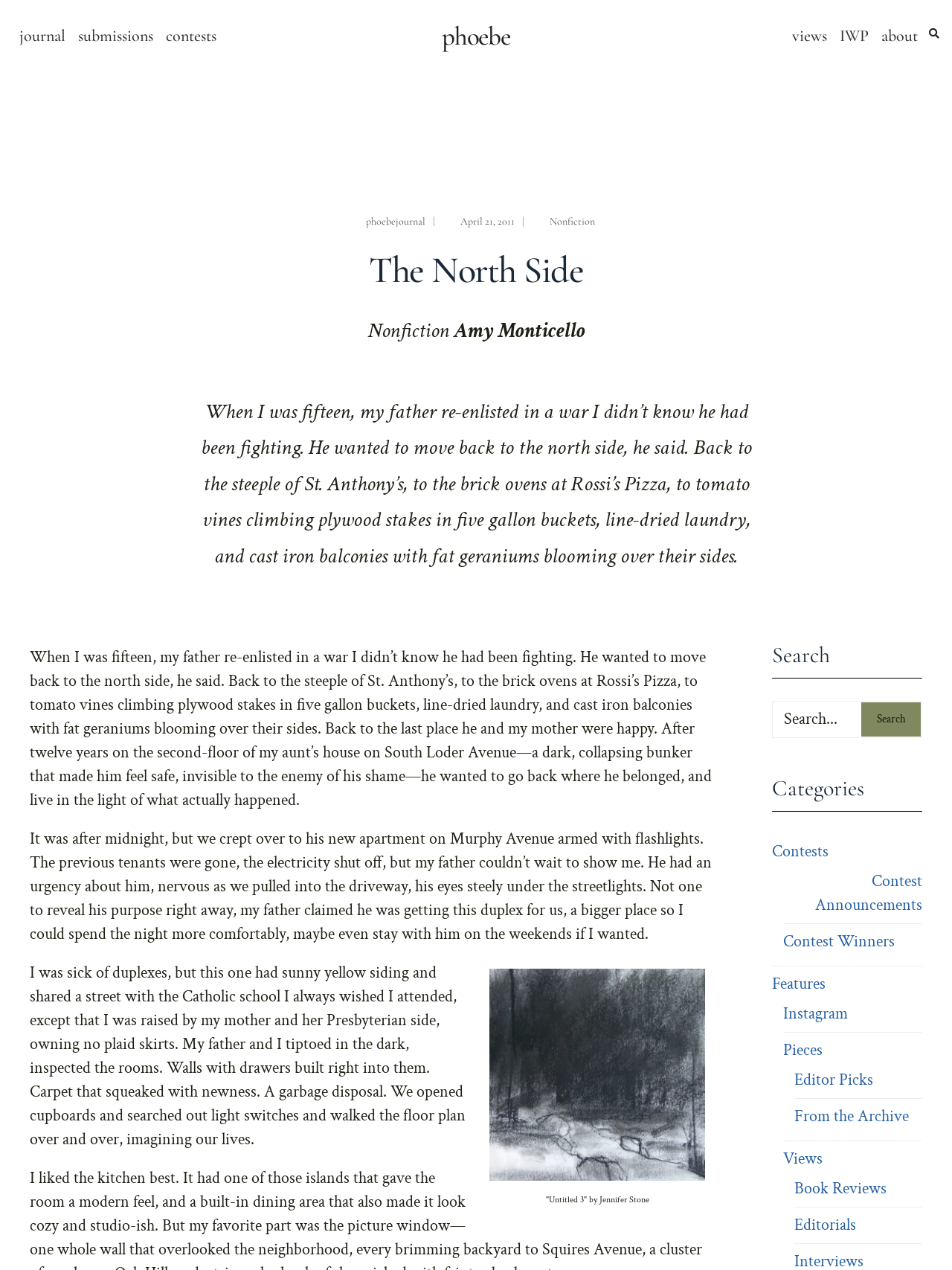What is the author of the article?
Answer the question with a thorough and detailed explanation.

The author's name is mentioned in the article as 'Amy Monticello', which is displayed as a static text element on the webpage.